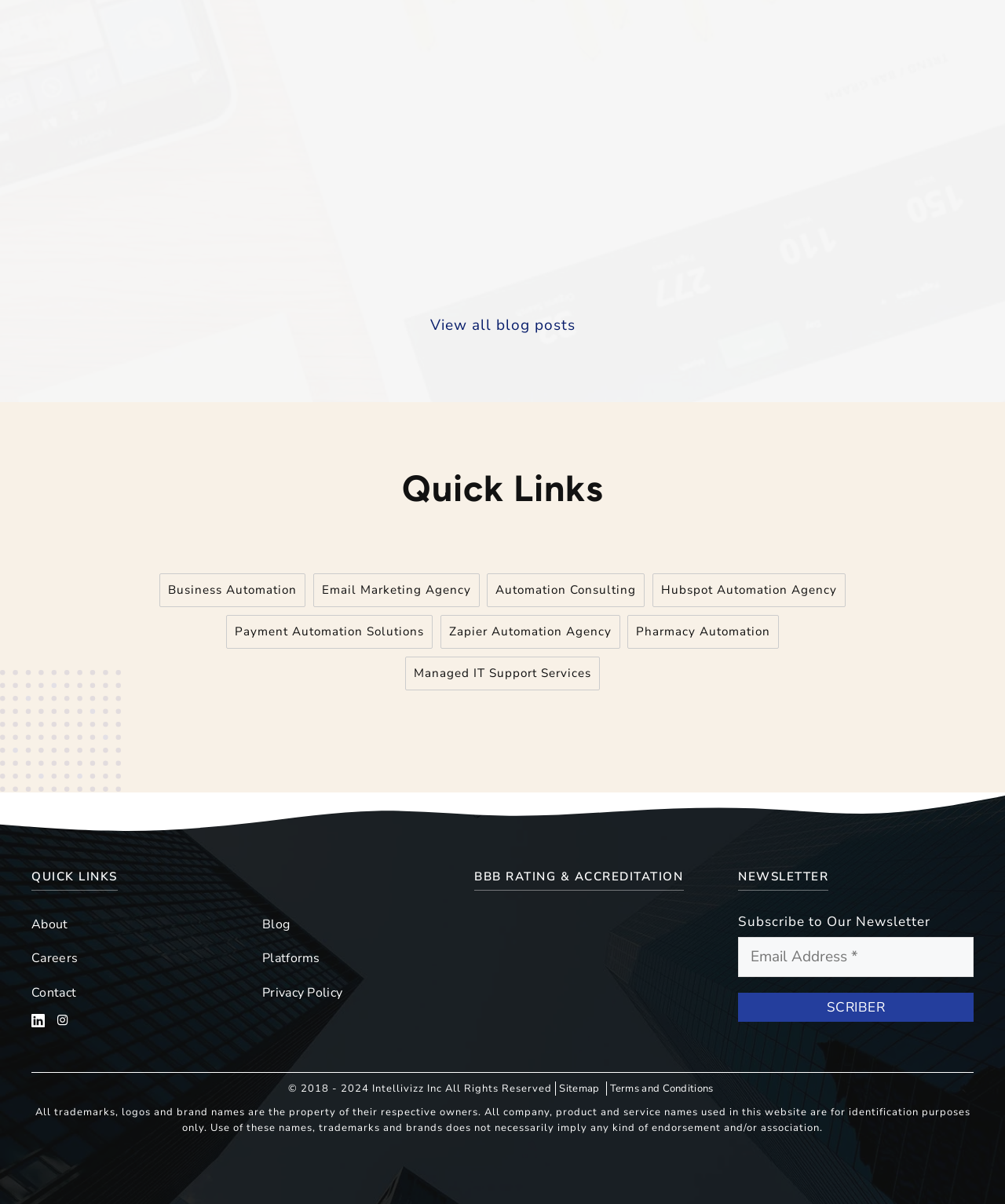Determine the bounding box coordinates of the clickable region to execute the instruction: "Visit the About page". The coordinates should be four float numbers between 0 and 1, denoted as [left, top, right, bottom].

[0.031, 0.761, 0.068, 0.775]